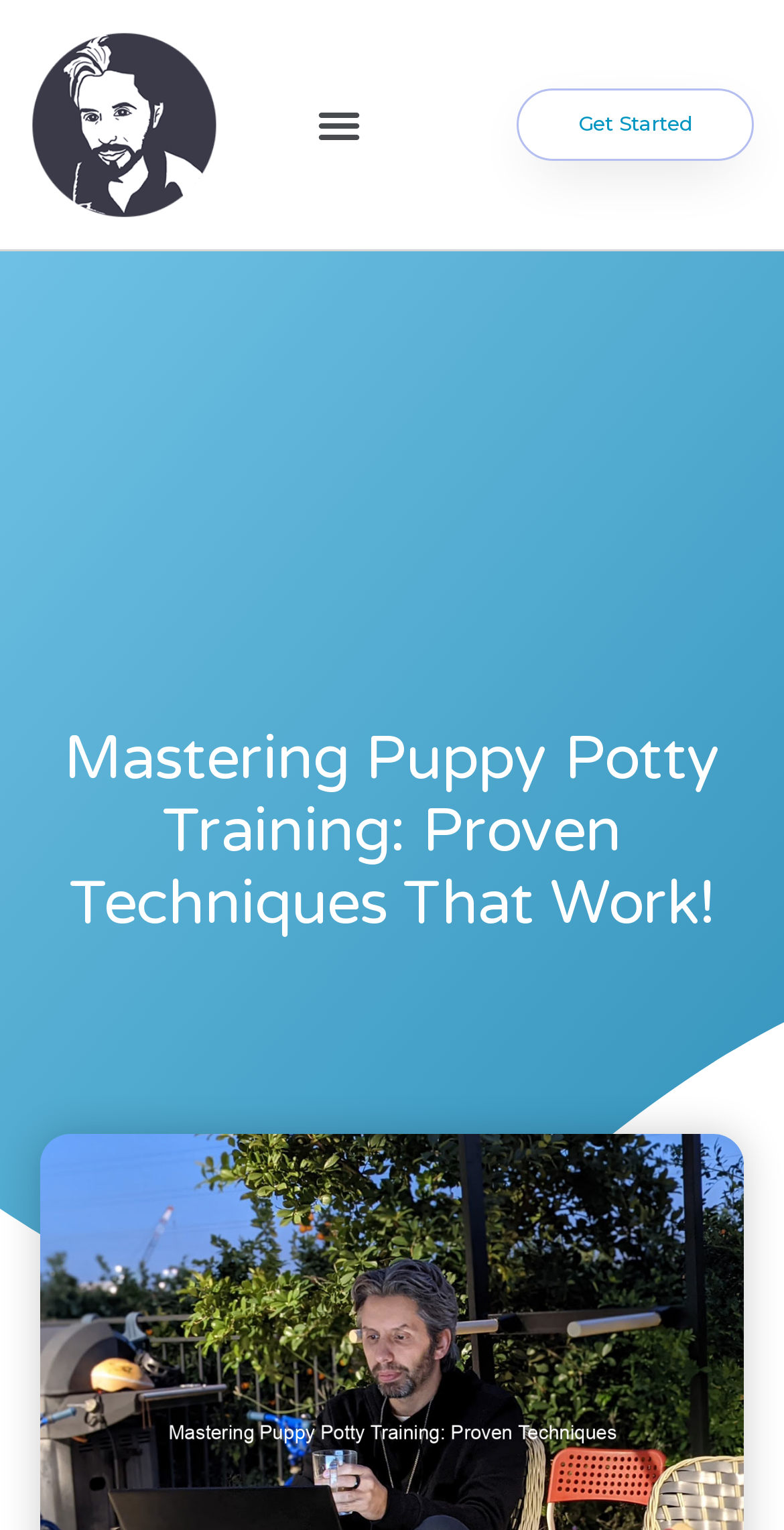Determine the bounding box for the UI element described here: "title="My Kid's College Choice"".

None